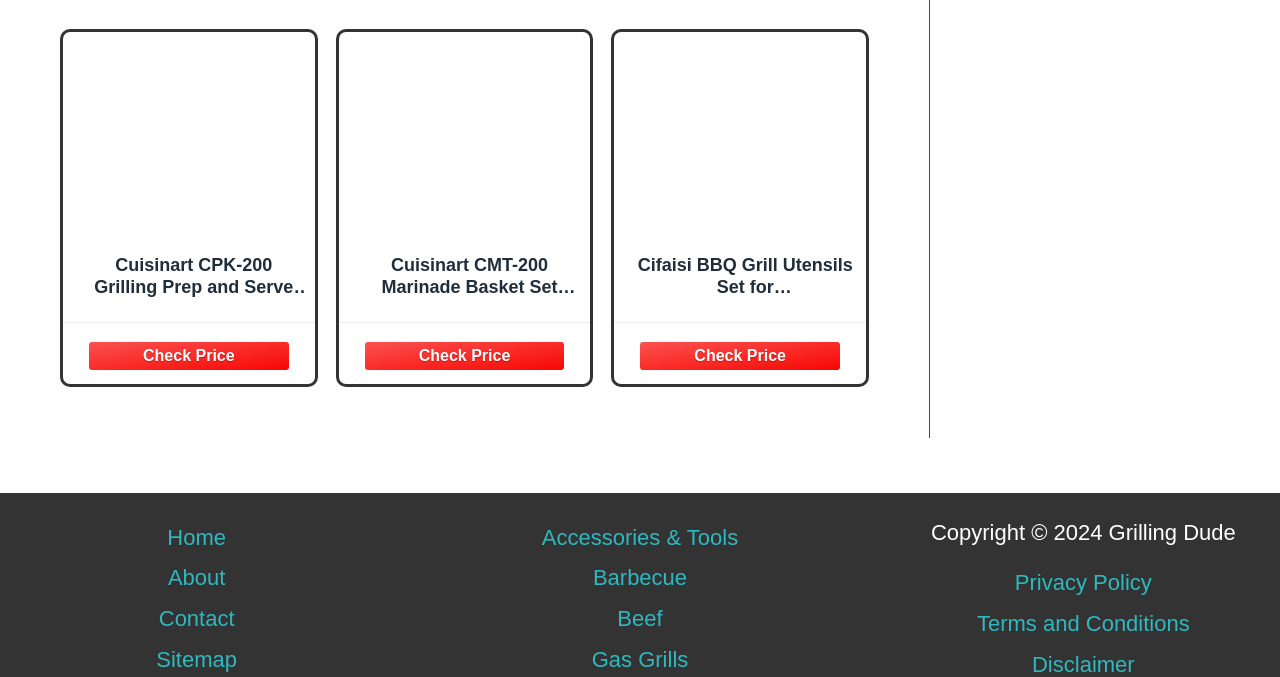Determine the bounding box coordinates of the clickable element necessary to fulfill the instruction: "Check Privacy Policy". Provide the coordinates as four float numbers within the 0 to 1 range, i.e., [left, top, right, bottom].

[0.793, 0.842, 0.9, 0.879]